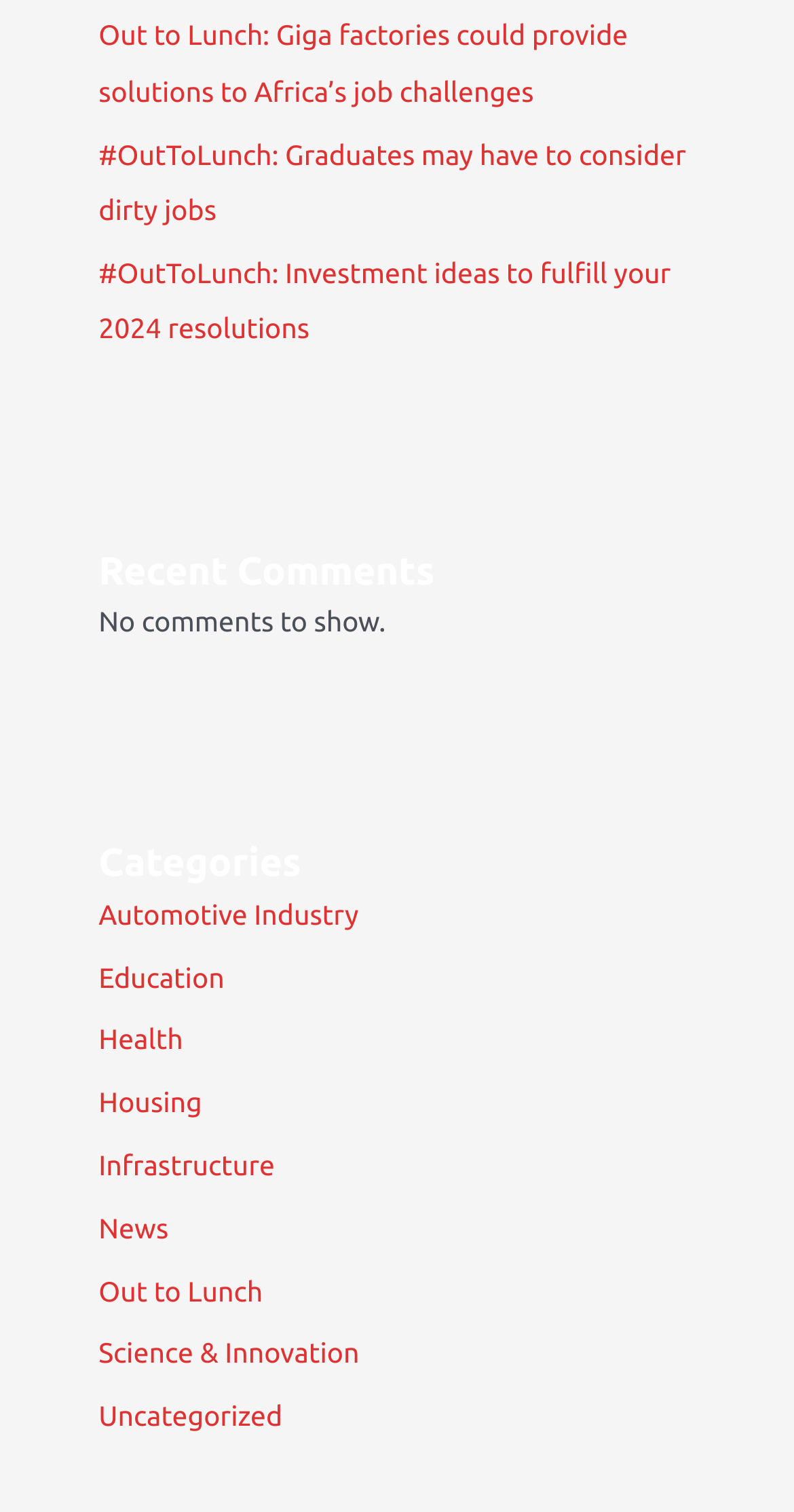Locate the bounding box coordinates of the clickable area to execute the instruction: "Read the article about Giga factories providing solutions to Africa’s job challenges". Provide the coordinates as four float numbers between 0 and 1, represented as [left, top, right, bottom].

[0.124, 0.013, 0.791, 0.071]